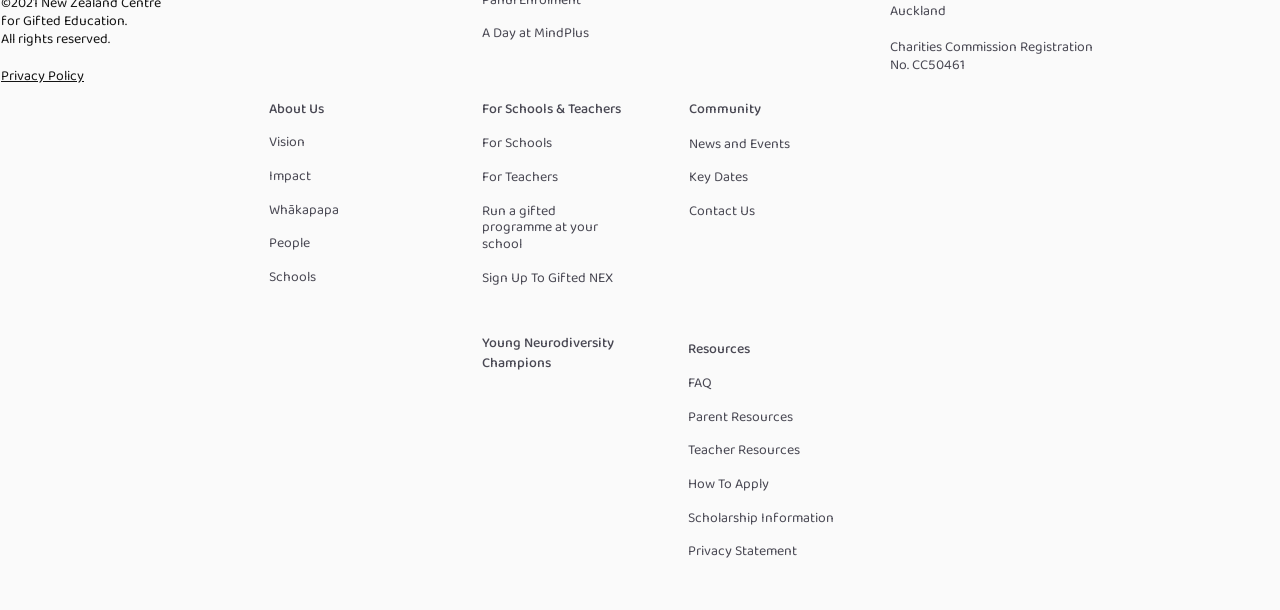Please locate the bounding box coordinates of the region I need to click to follow this instruction: "Explore Resources".

[0.538, 0.555, 0.586, 0.591]